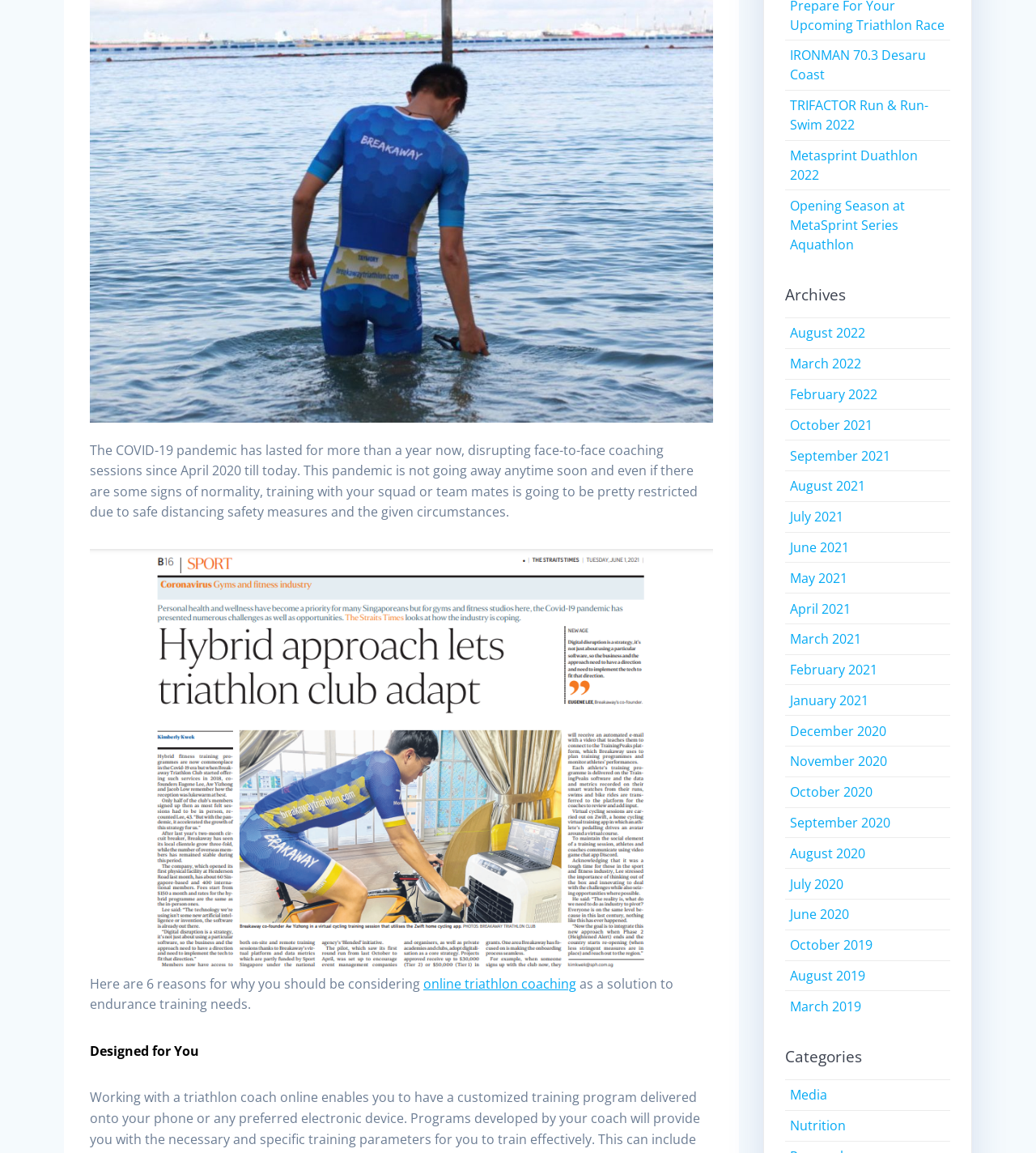Bounding box coordinates are specified in the format (top-left x, top-left y, bottom-right x, bottom-right y). All values are floating point numbers bounded between 0 and 1. Please provide the bounding box coordinate of the region this sentence describes: Nutrition

[0.762, 0.969, 0.816, 0.984]